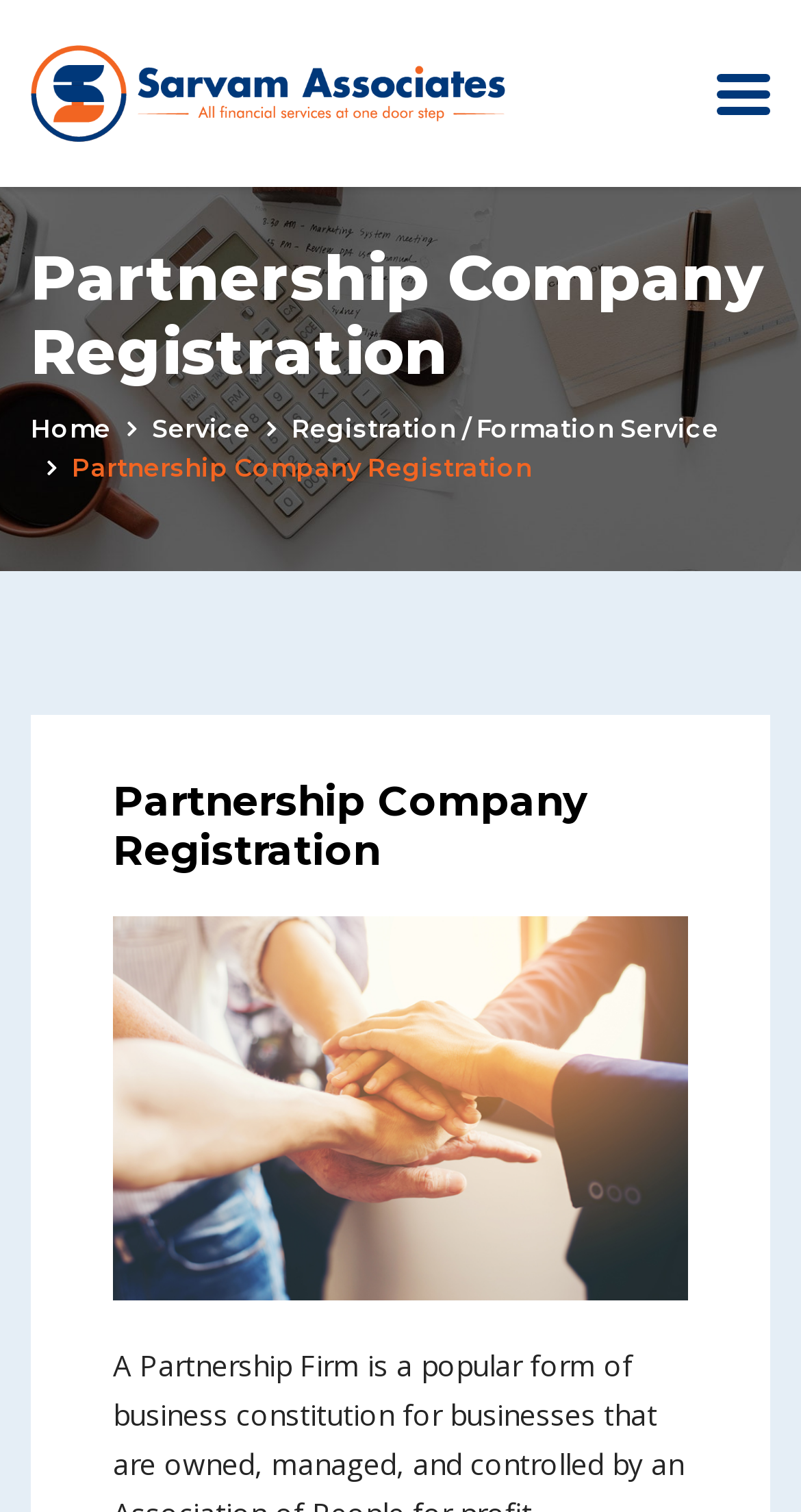Respond to the question below with a single word or phrase: What is the name of the company at the top left?

Sarvam Associates